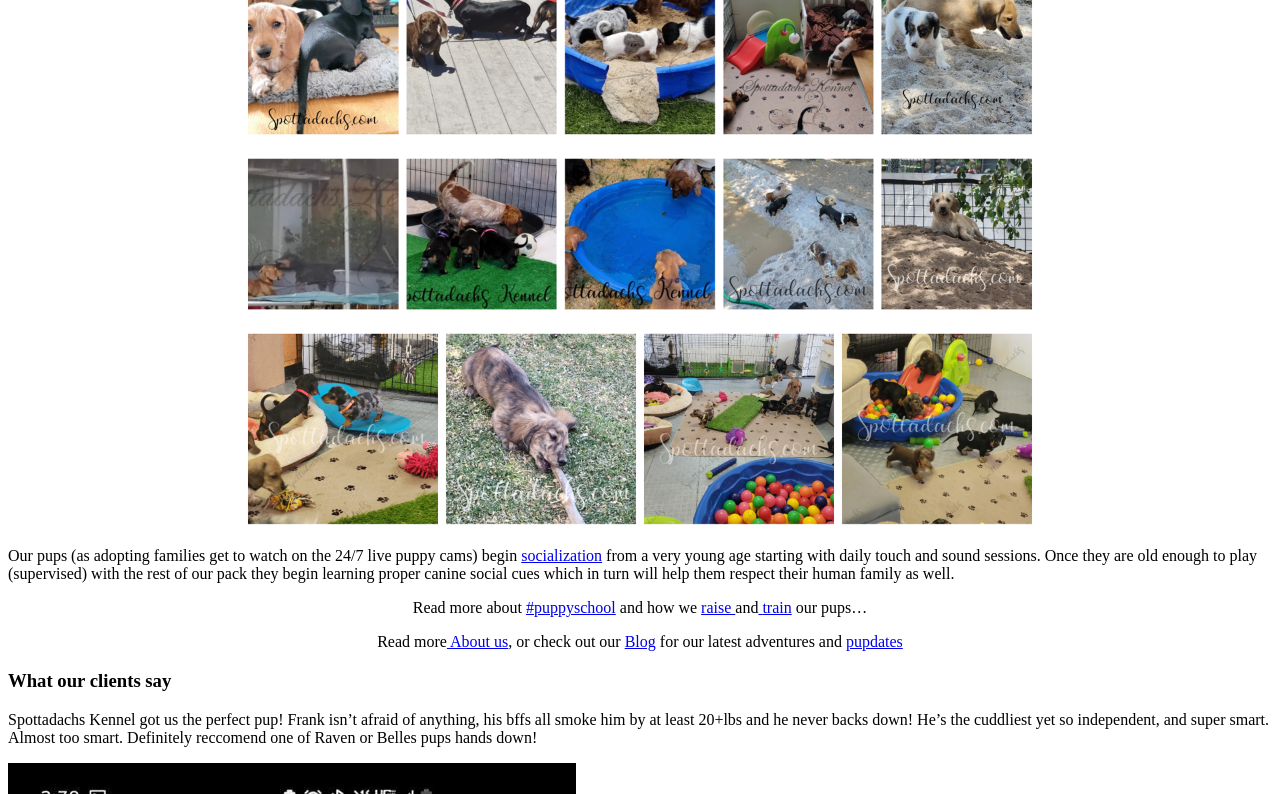What is the name of the section that talks about the client's review?
Give a one-word or short-phrase answer derived from the screenshot.

What our clients say